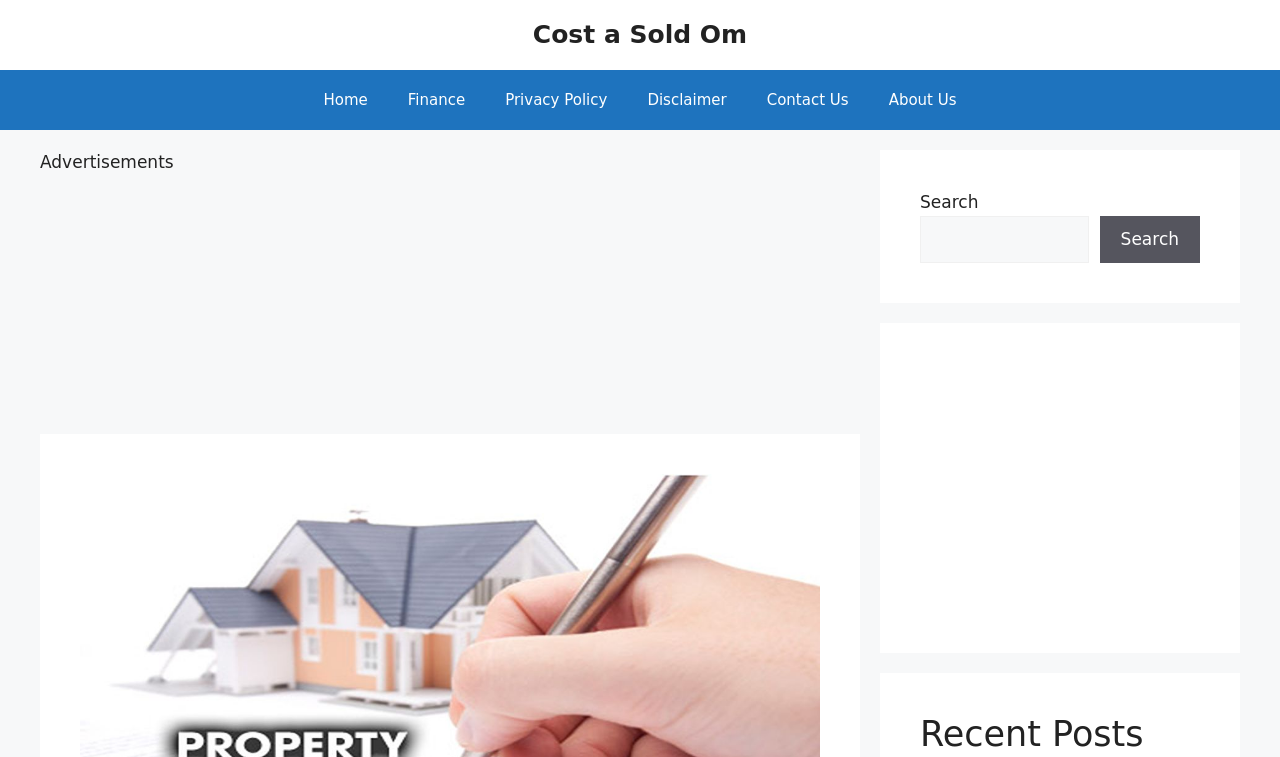Identify the bounding box of the HTML element described as: "parent_node: Search name="s"".

[0.719, 0.285, 0.851, 0.347]